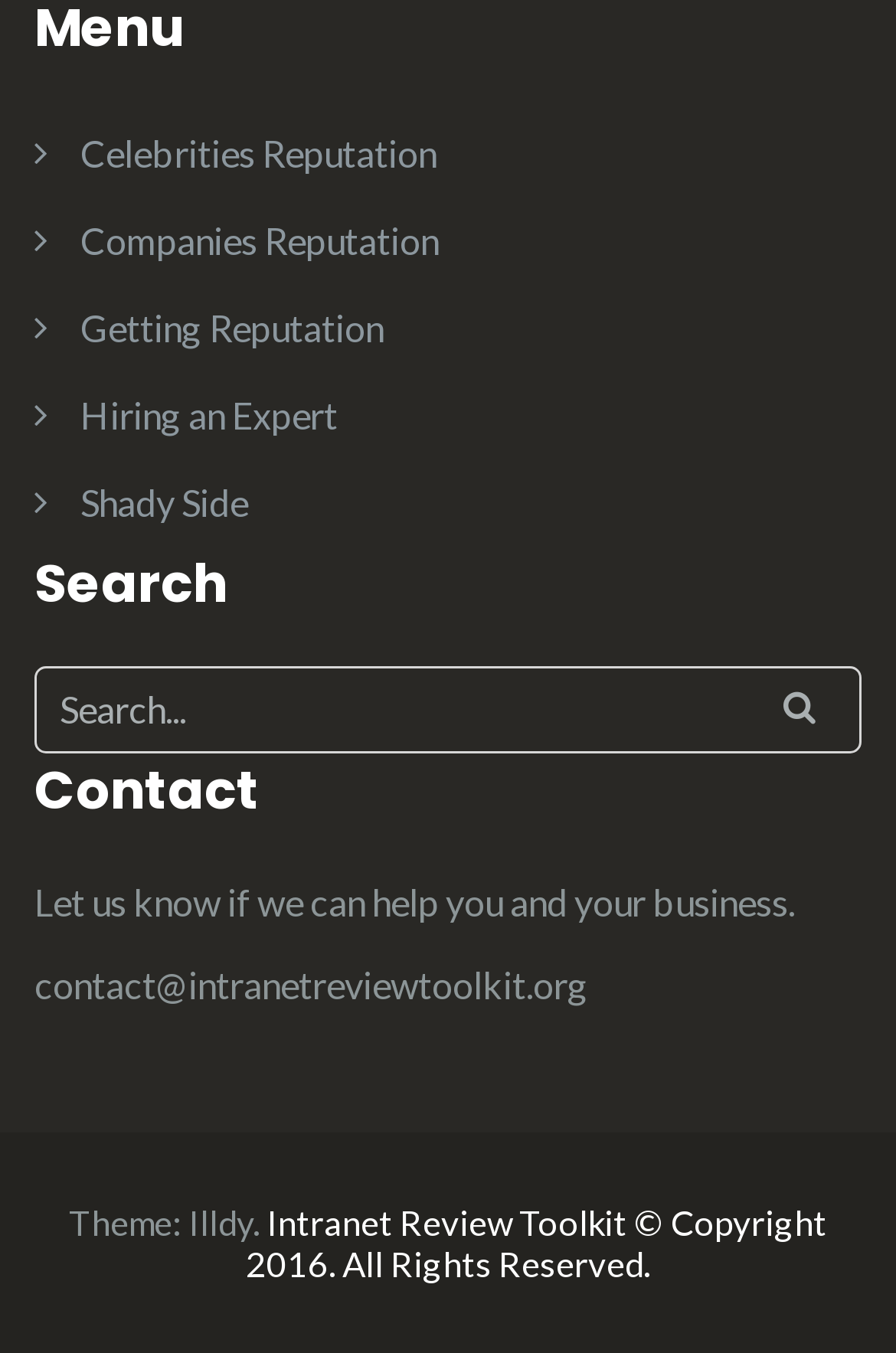Locate the UI element described as follows: "Shady Side". Return the bounding box coordinates as four float numbers between 0 and 1 in the order [left, top, right, bottom].

[0.09, 0.355, 0.277, 0.387]